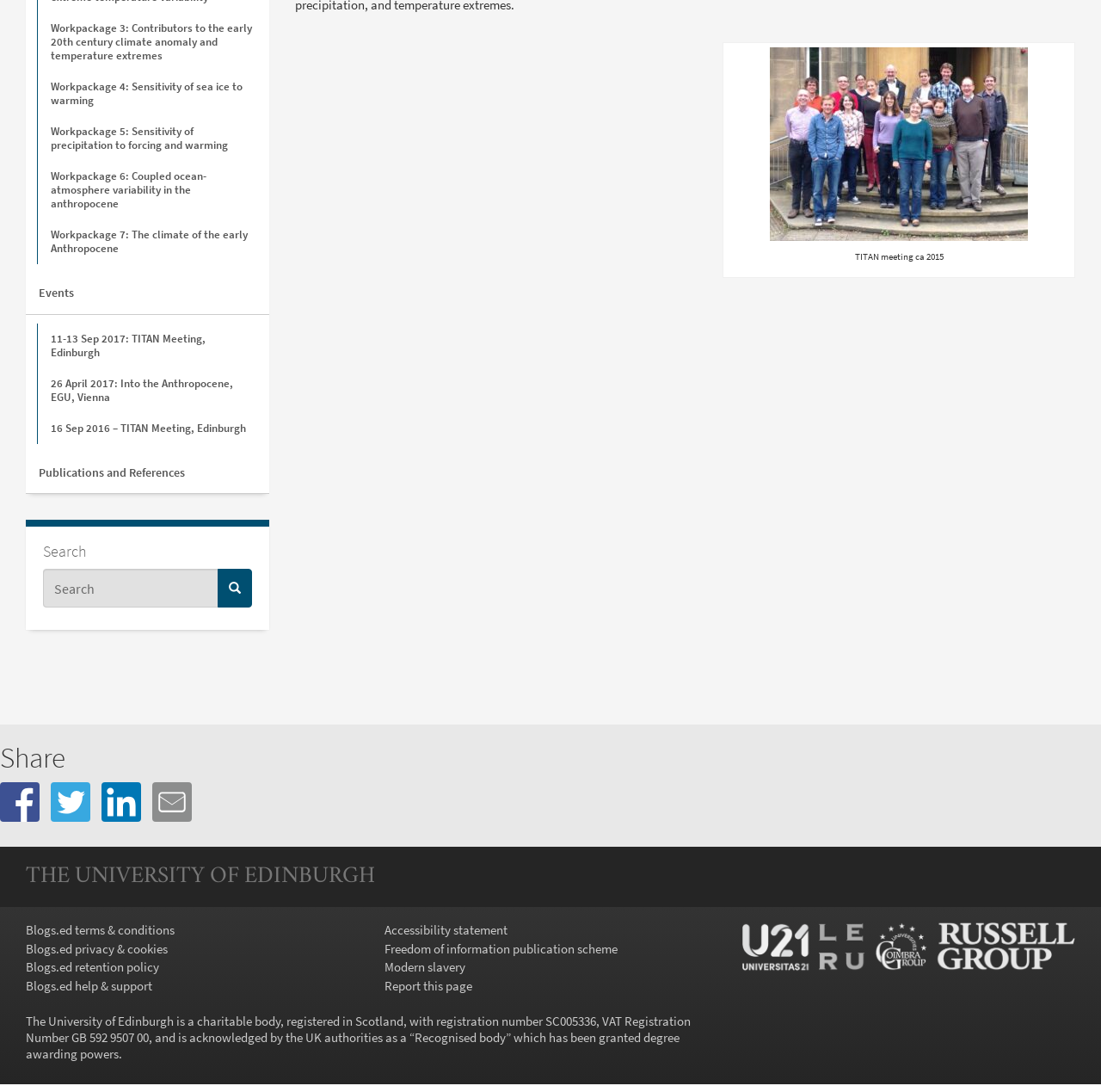Determine the coordinates of the bounding box that should be clicked to complete the instruction: "Contact EA Journals via phone". The coordinates should be represented by four float numbers between 0 and 1: [left, top, right, bottom].

None